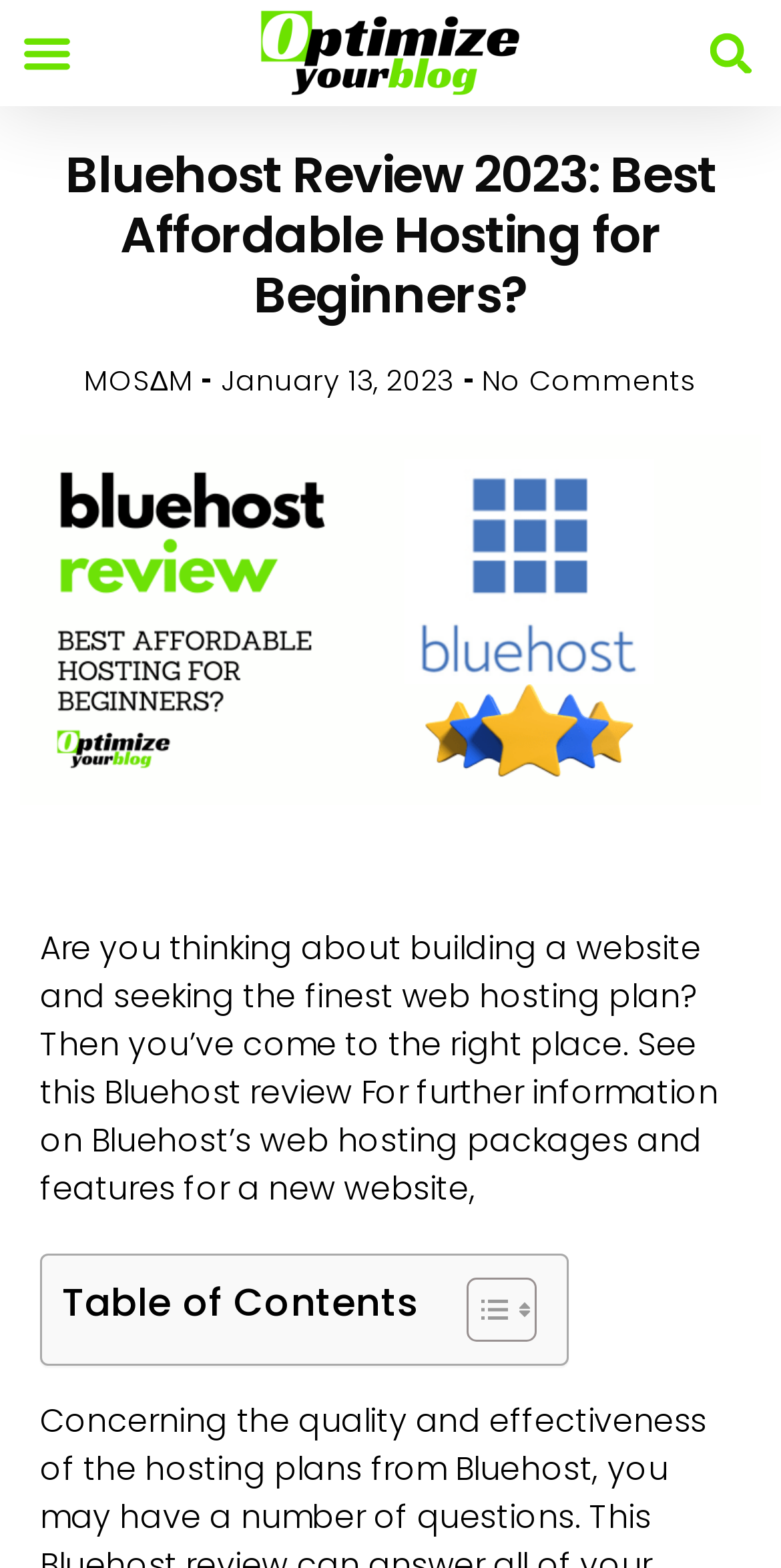Give a short answer to this question using one word or a phrase:
How many search buttons are on the webpage?

1